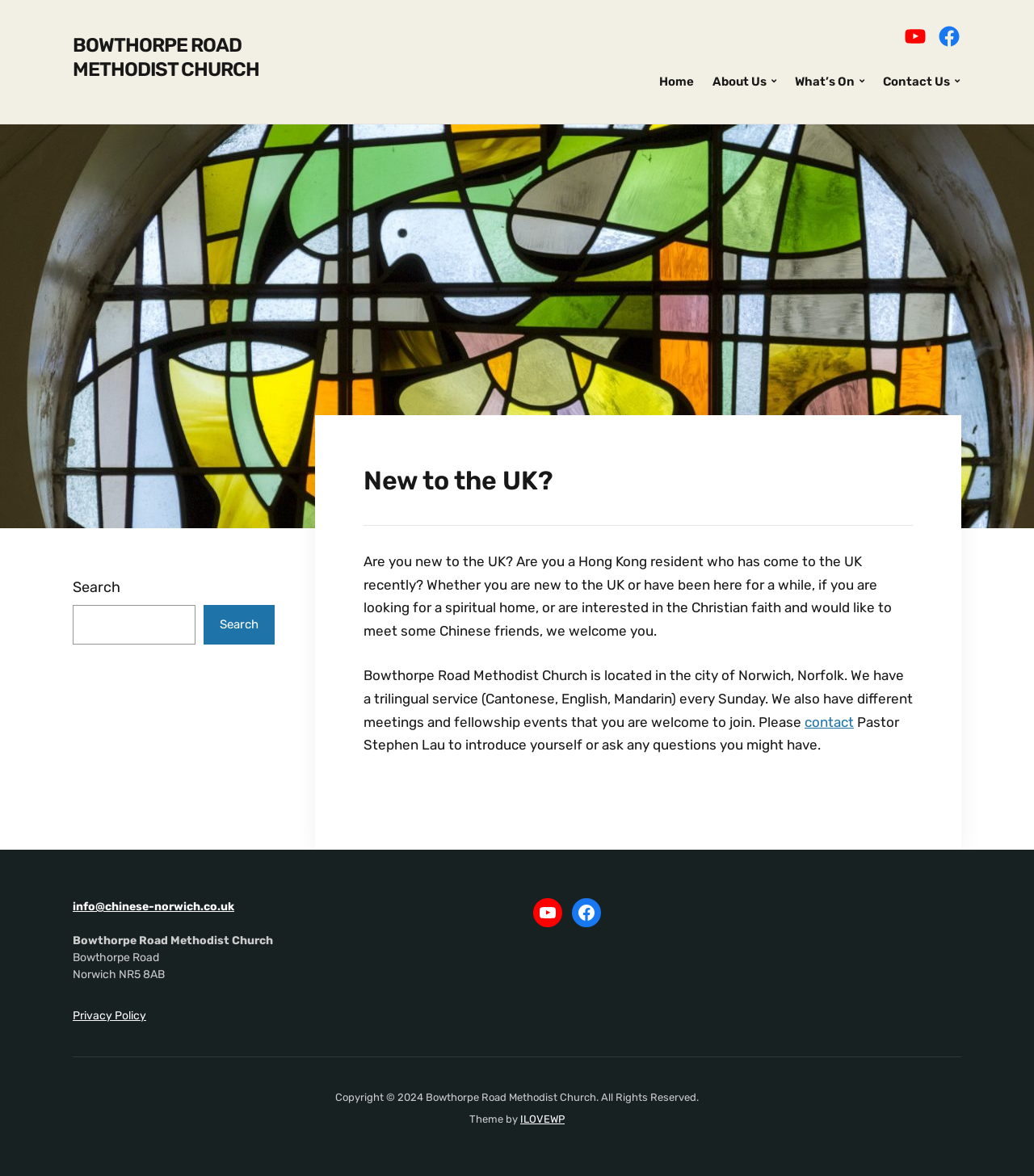What languages are used in the Sunday service?
Examine the webpage screenshot and provide an in-depth answer to the question.

The languages used in the Sunday service can be found in the main content of the webpage, where it says 'We have a trilingual service (Cantonese, English, Mandarin) every Sunday.'